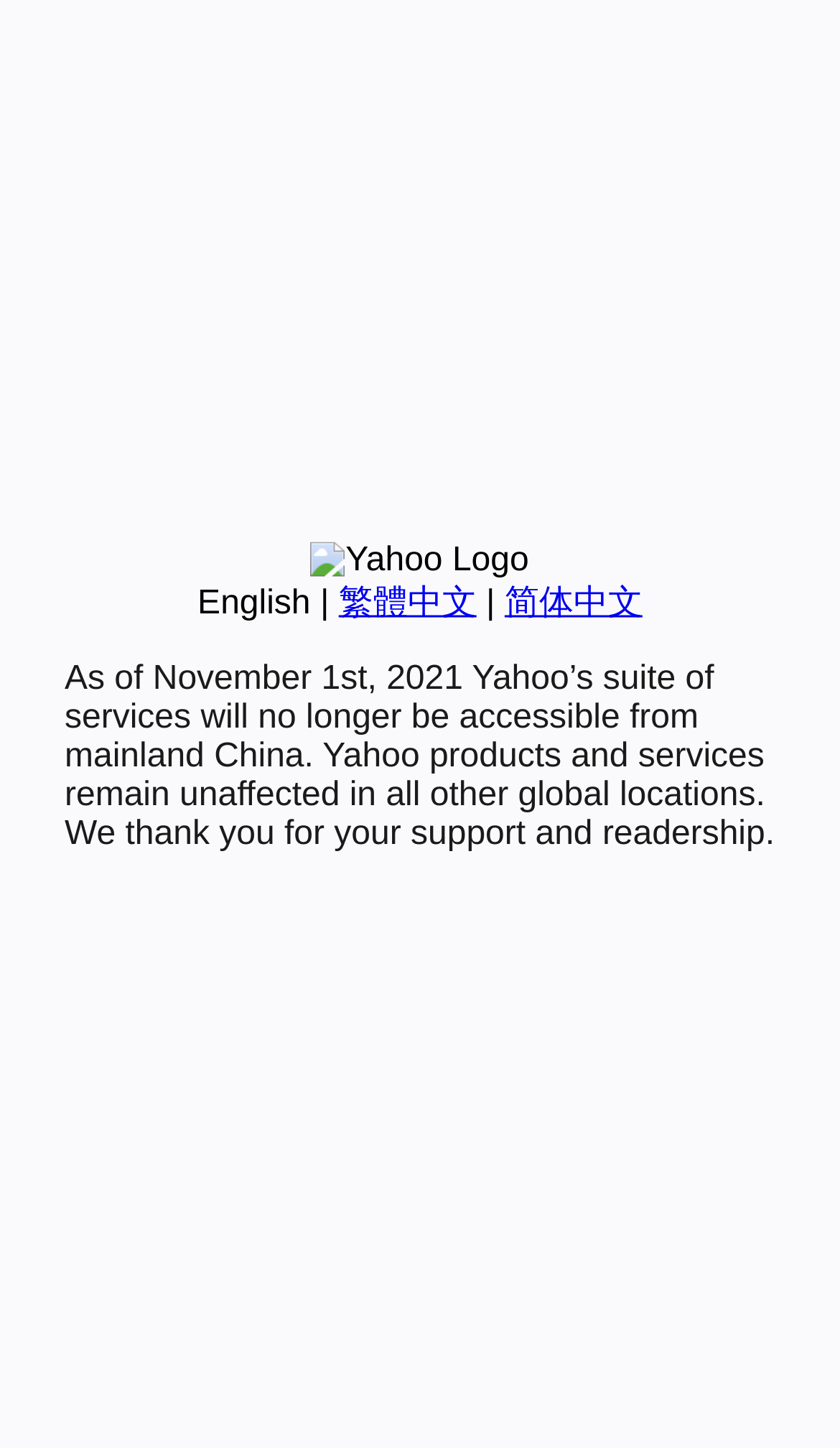Bounding box coordinates are specified in the format (top-left x, top-left y, bottom-right x, bottom-right y). All values are floating point numbers bounded between 0 and 1. Please provide the bounding box coordinate of the region this sentence describes: English

[0.235, 0.404, 0.37, 0.429]